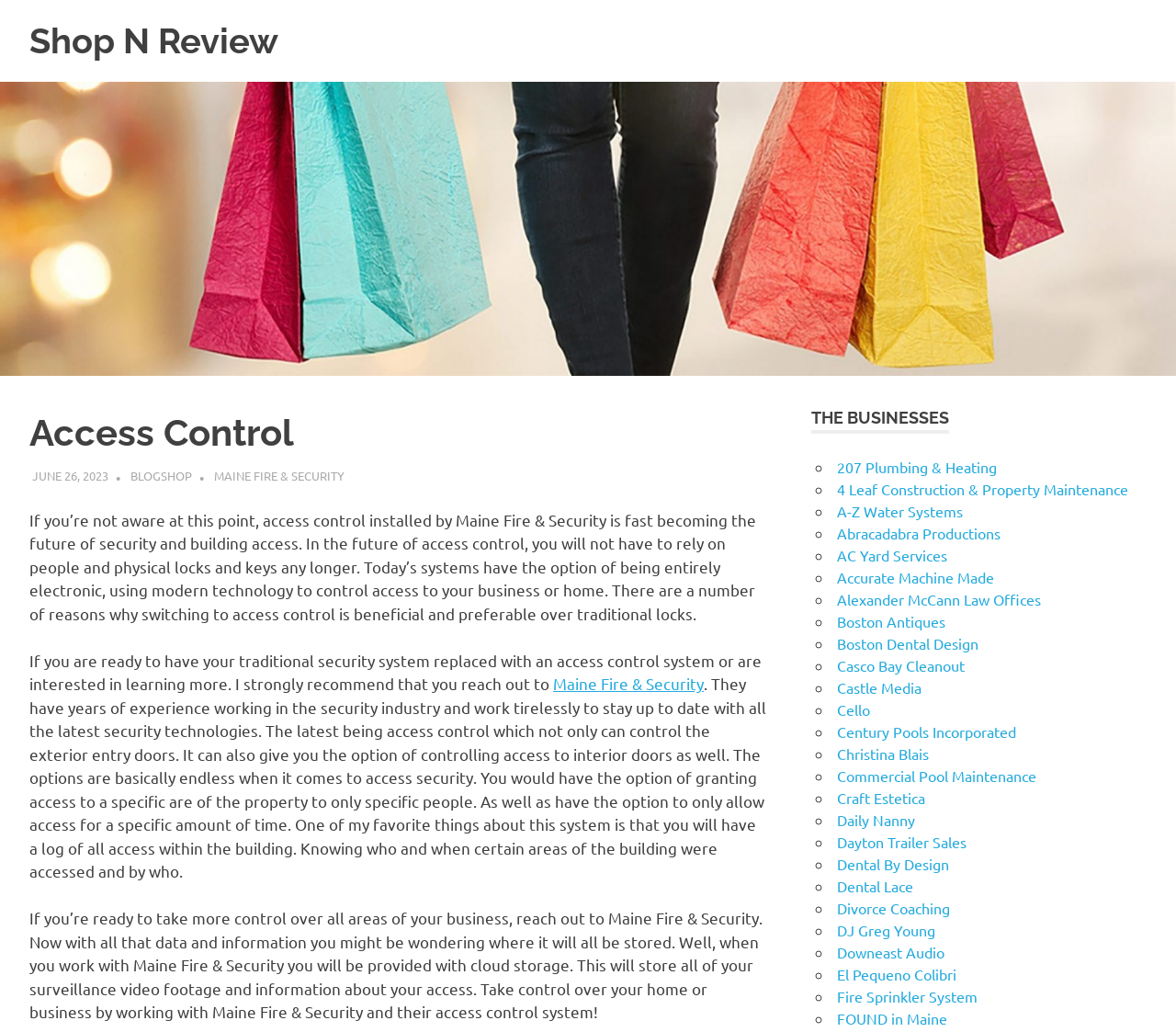Please identify the coordinates of the bounding box for the clickable region that will accomplish this instruction: "Read more about 'Access Control'".

[0.025, 0.398, 0.25, 0.44]